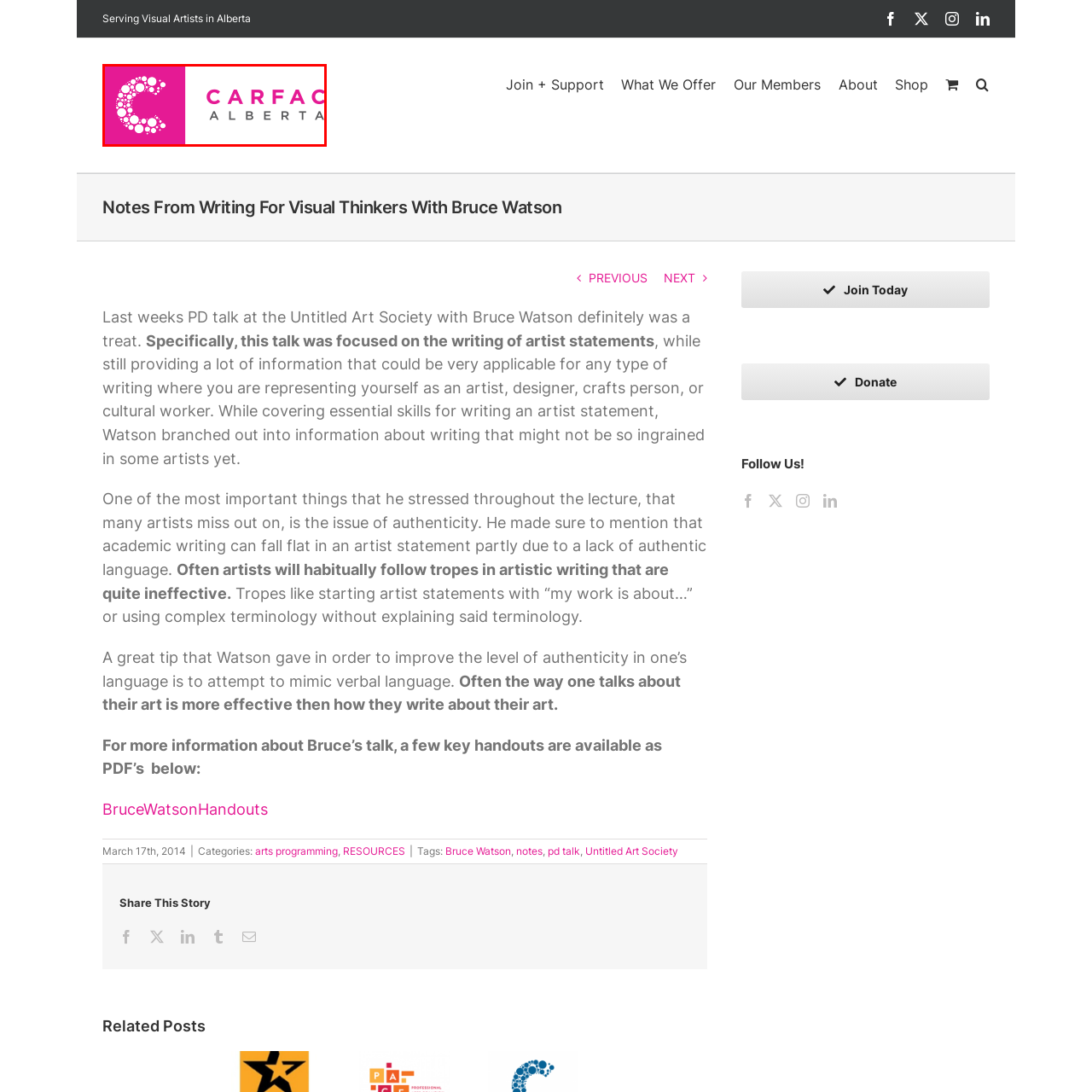Generate a comprehensive caption for the picture highlighted by the red outline.

The image features the logo of CARFAC Alberta, an organization dedicated to supporting visual artists in Alberta. The logo prominently displays a stylized letter "C" composed of interconnected dots and circles, symbolizing creativity and collaboration within the artistic community. The vibrant pink color of the "C" contrasts with the sleek gray lettering of "CARFAC ALBERTA," underlining a modern and approachable aesthetic. This logo serves as a visual identity for the organization, encapsulating its mission to promote the interests and rights of Alberta's visual artists.